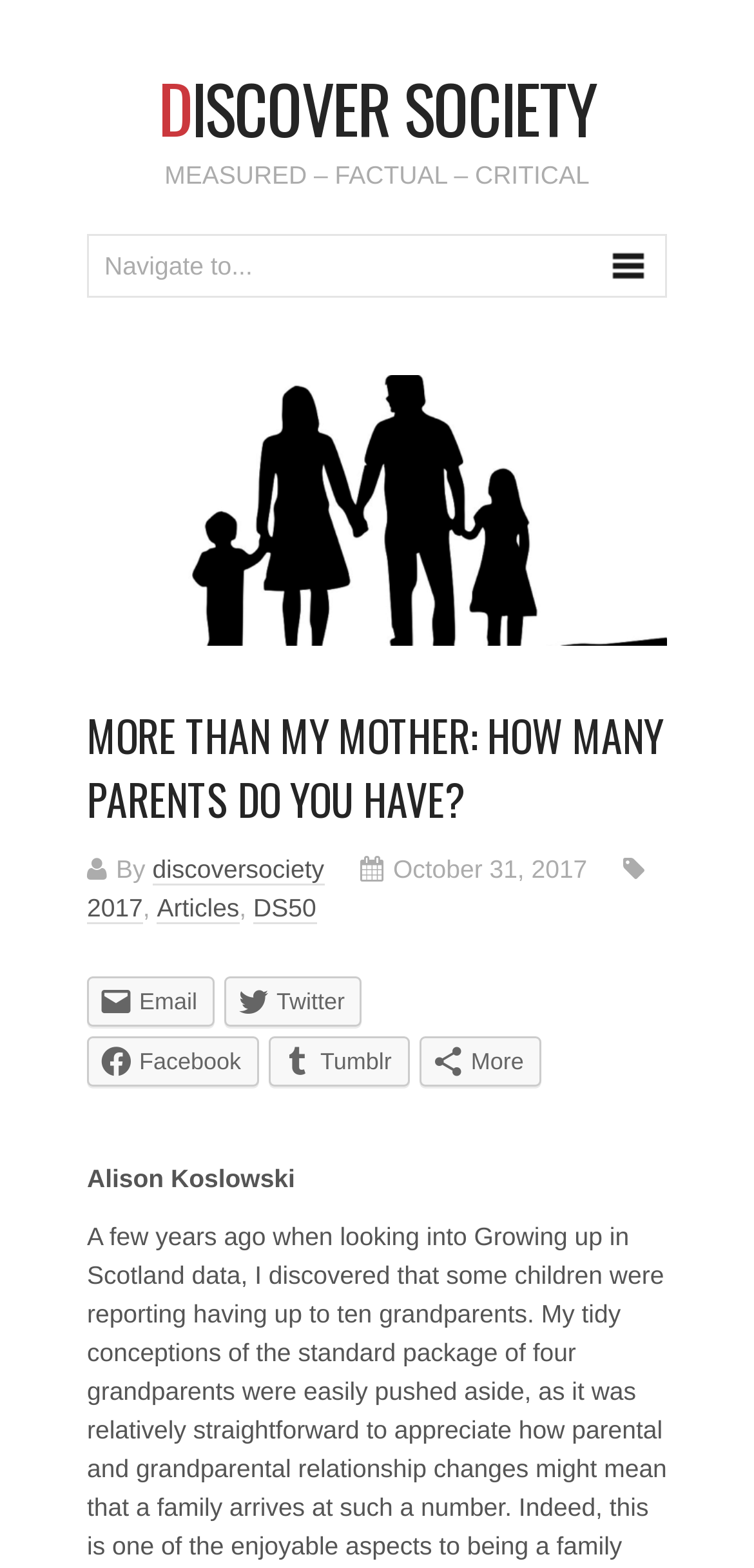Please find the bounding box for the UI component described as follows: "Email".

[0.115, 0.623, 0.285, 0.655]